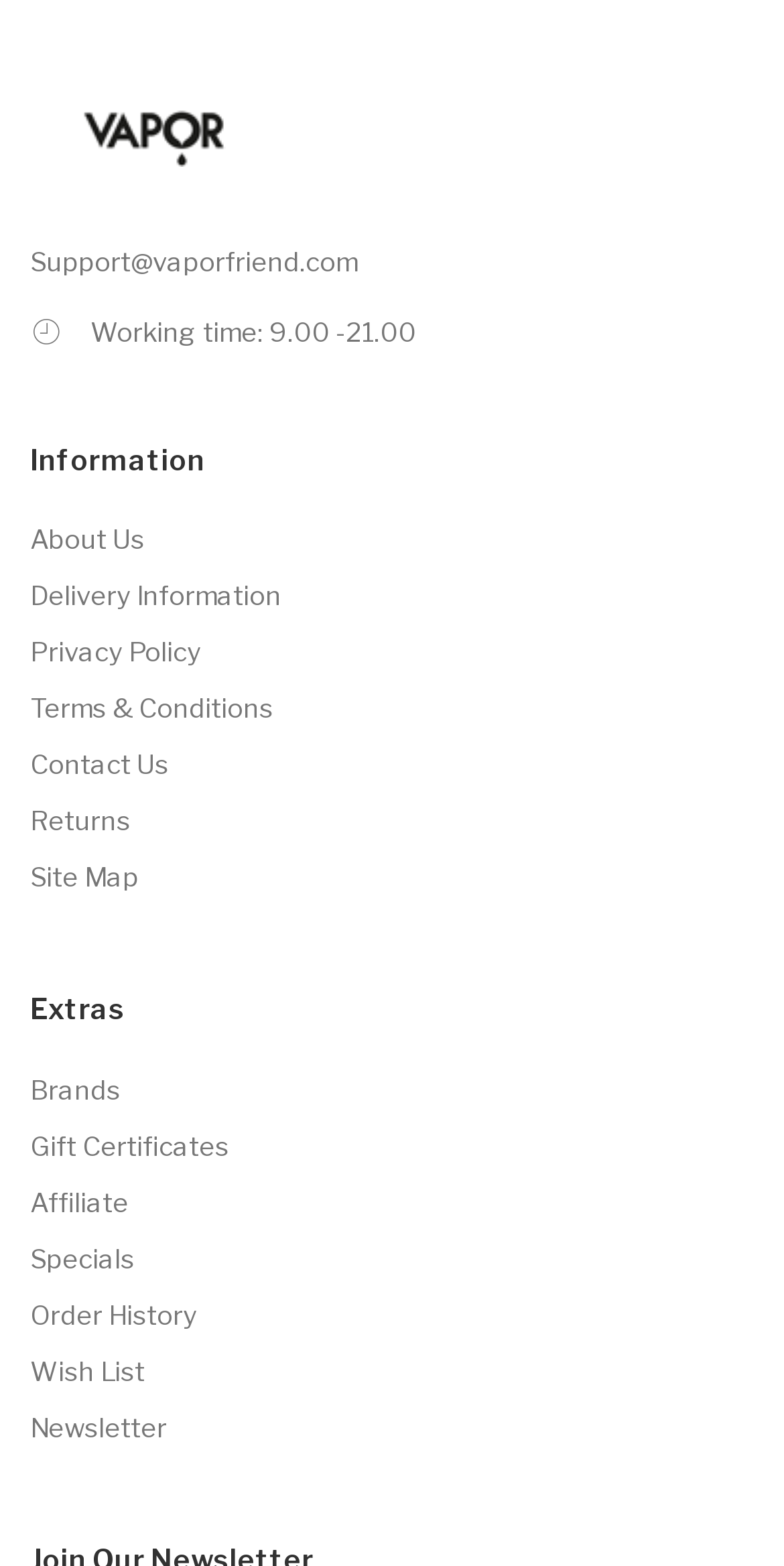Locate the UI element described by Order History and provide its bounding box coordinates. Use the format (top-left x, top-left y, bottom-right x, bottom-right y) with all values as floating point numbers between 0 and 1.

[0.038, 0.821, 0.627, 0.857]